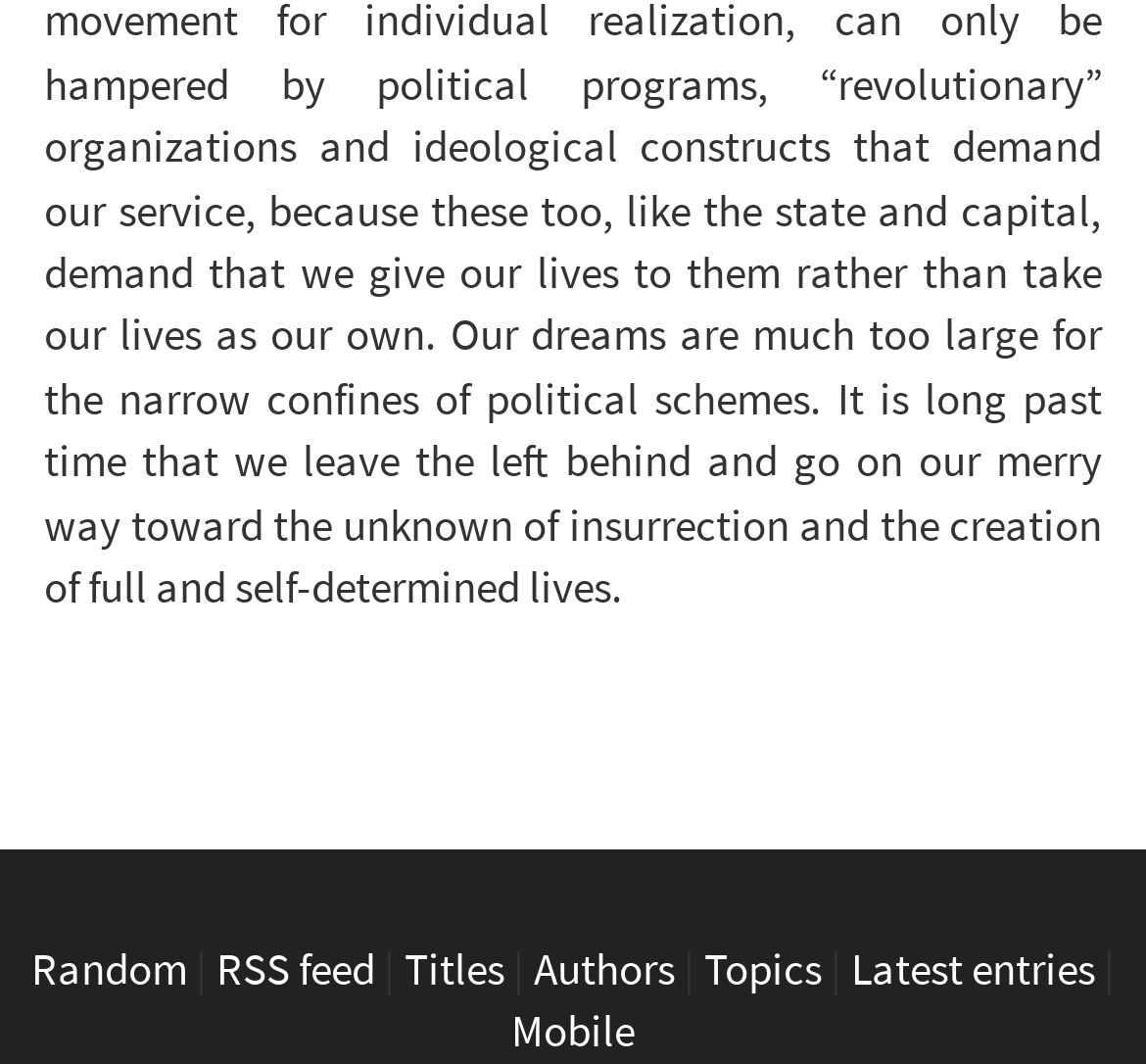Answer the question in a single word or phrase:
What is the position of the 'RSS feed' link?

Second from the left